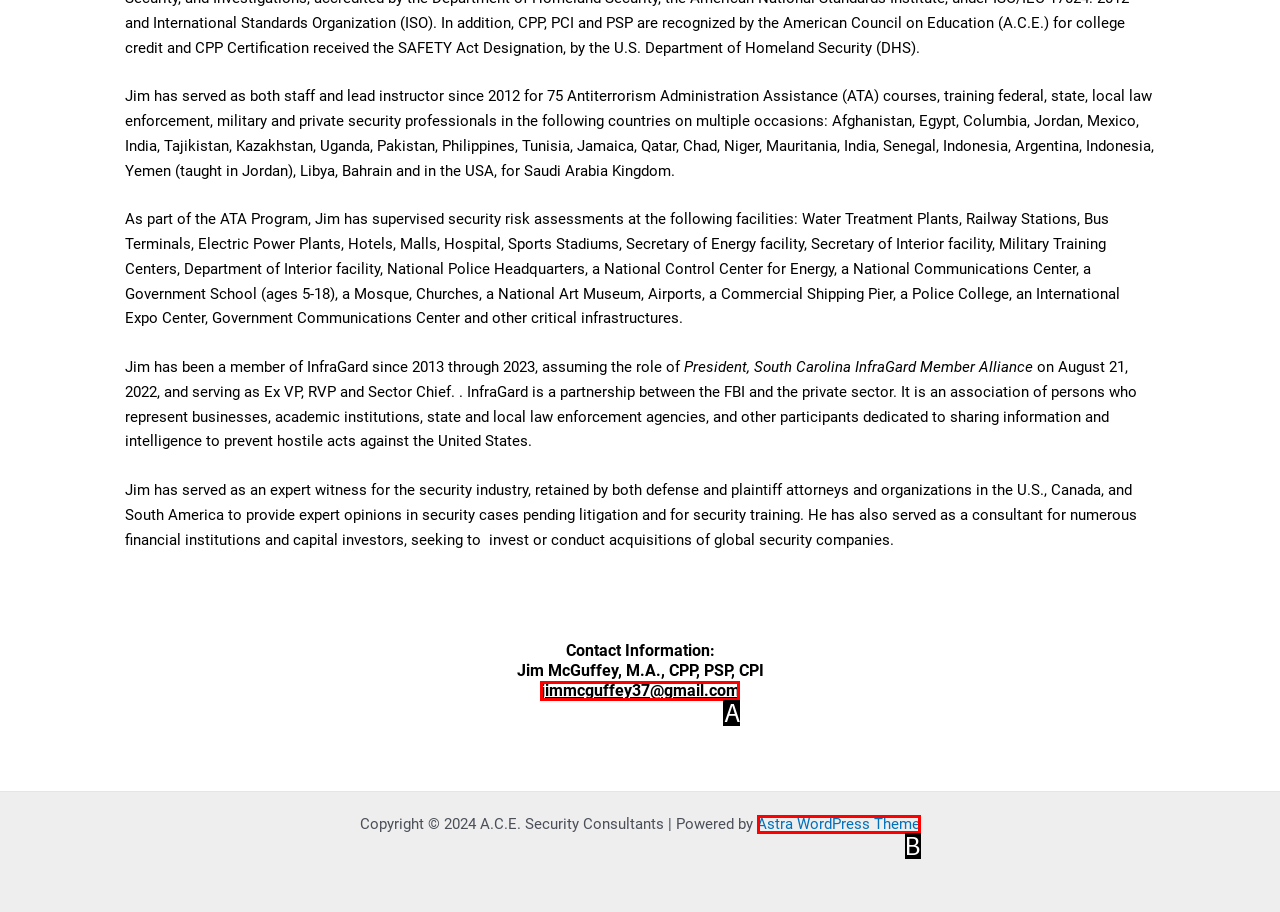From the choices provided, which HTML element best fits the description: Astra WordPress Theme? Answer with the appropriate letter.

B